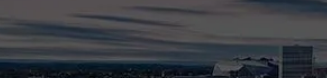Generate a comprehensive caption that describes the image.

The image features a panoramic view of an urban skyline, likely at dusk or dawn, as indicated by the soft, muted colors in the sky. The scene showcases a blend of modern buildings, with a notable structure resembling a convention center or stadium, characterized by its distinctive architectural design. The overall ambiance suggests a moment of tranquility in the city, possibly symbolizing growth or opportunity. This imagery complements the surrounding text, which emphasizes the dedication of Georgia wage and hour attorneys in advocating for fair compensation and labor rights.